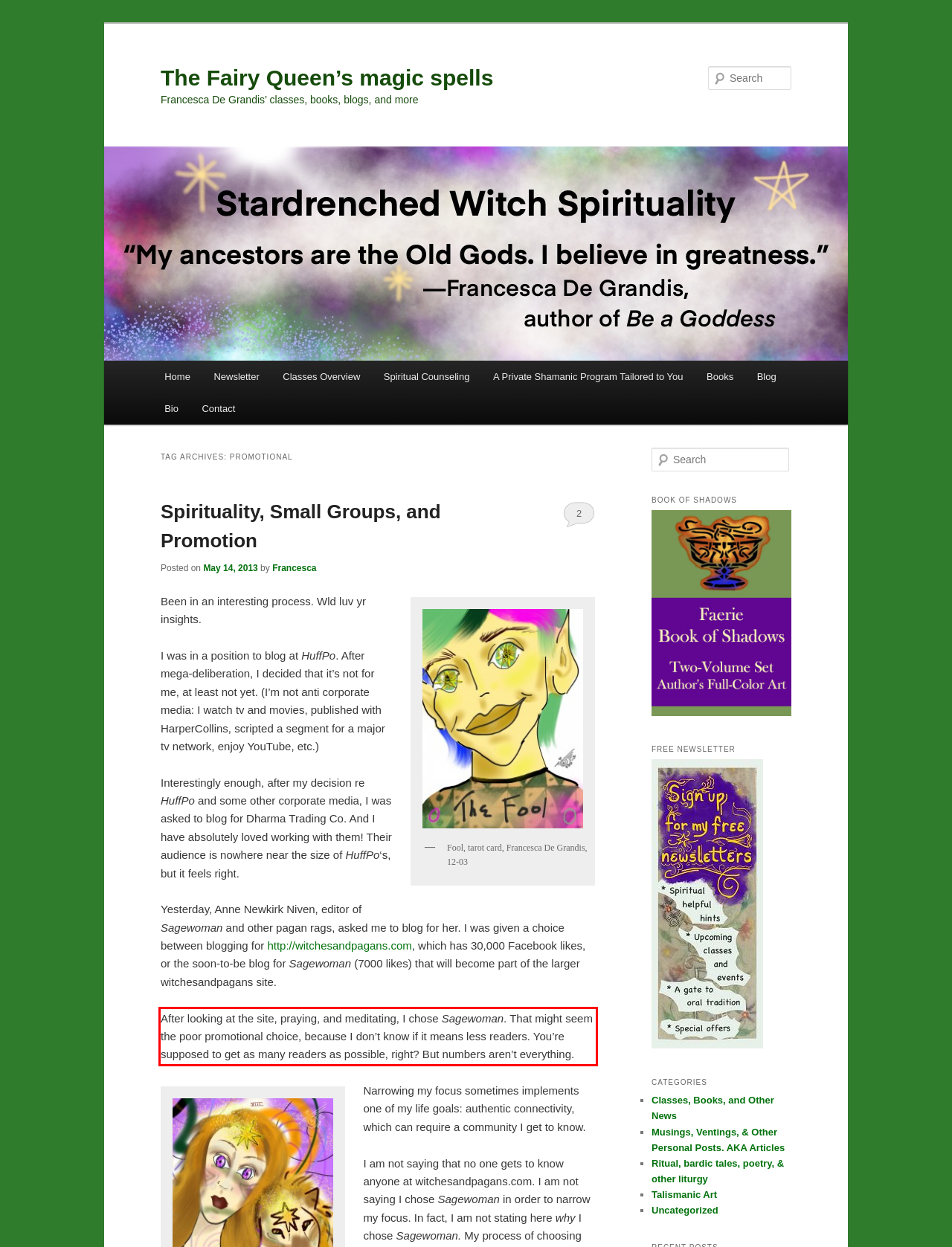Examine the webpage screenshot and use OCR to obtain the text inside the red bounding box.

After looking at the site, praying, and meditating, I chose Sagewoman. That might seem the poor promotional choice, because I don’t know if it means less readers. You’re supposed to get as many readers as possible, right? But numbers aren’t everything.